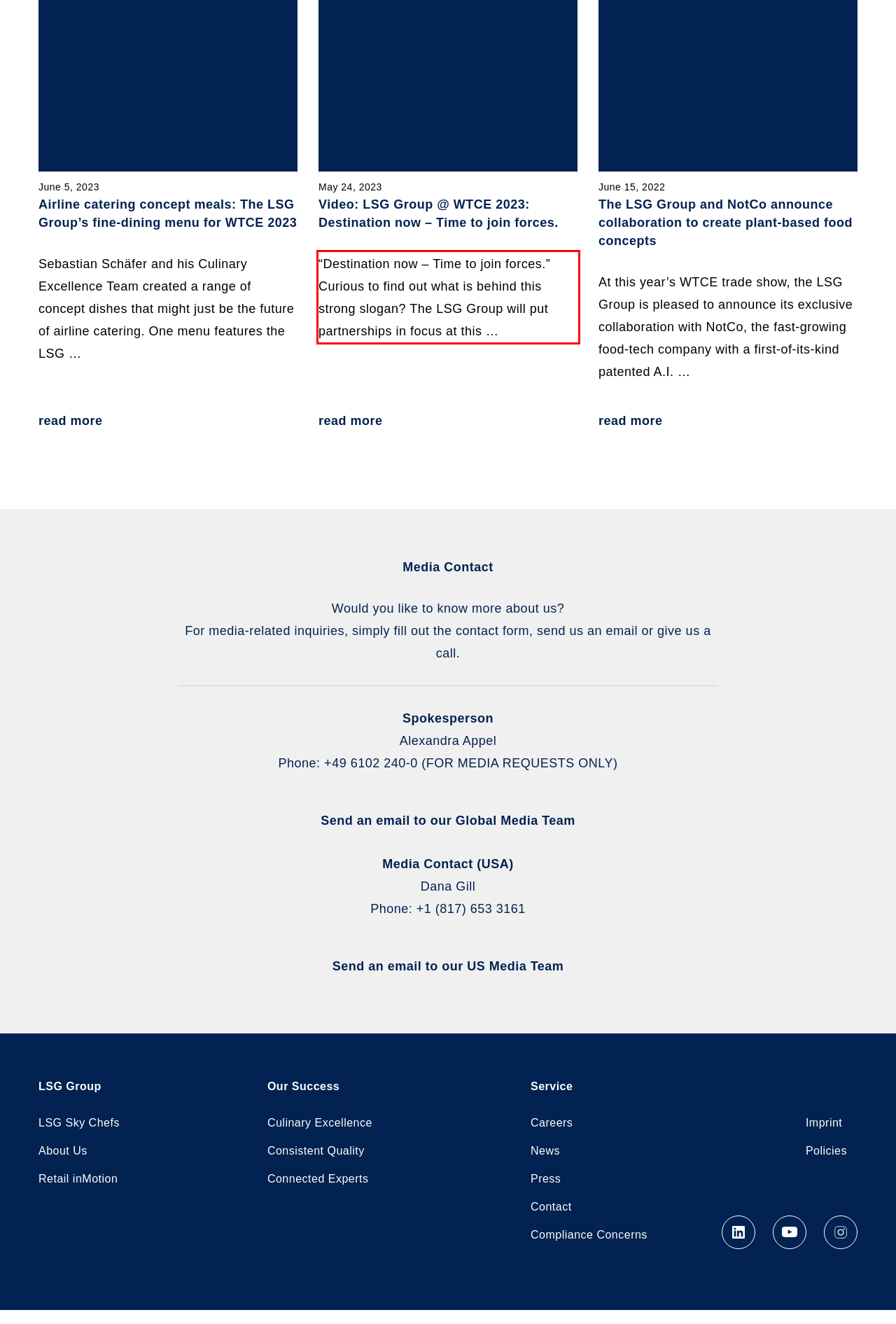You are provided with a screenshot of a webpage that includes a red bounding box. Extract and generate the text content found within the red bounding box.

“Destination now – Time to join forces.” Curious to find out what is behind this strong slogan? The LSG Group will put partnerships in focus at this …